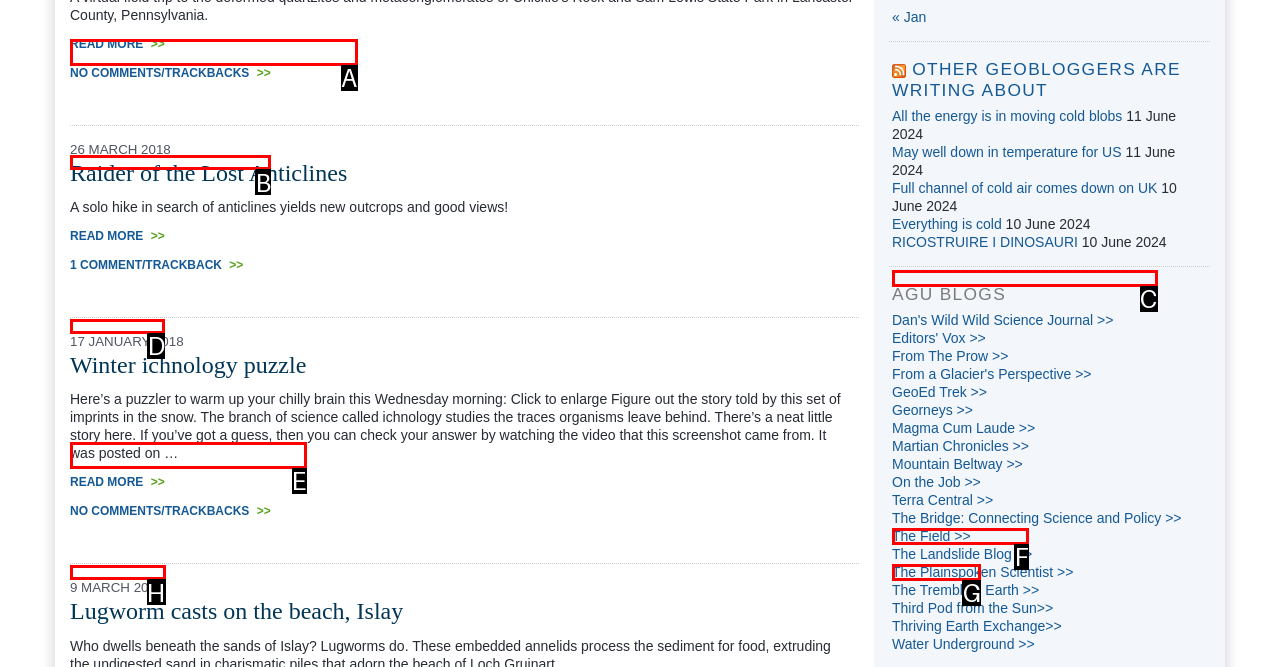Find the appropriate UI element to complete the task: Solve the Winter ichnology puzzle. Indicate your choice by providing the letter of the element.

H